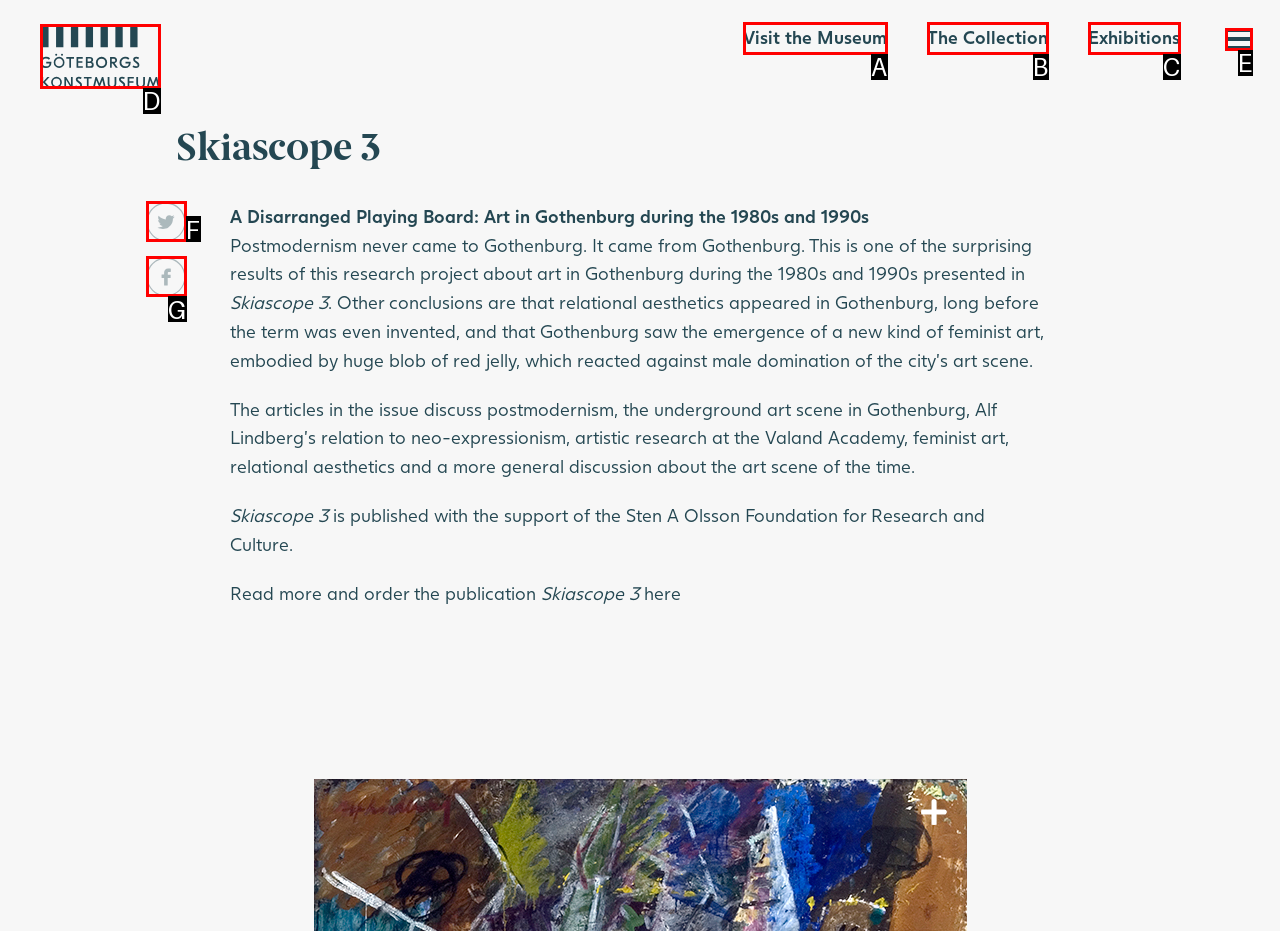Choose the HTML element that corresponds to the description: social-fb-outline
Provide the answer by selecting the letter from the given choices.

G